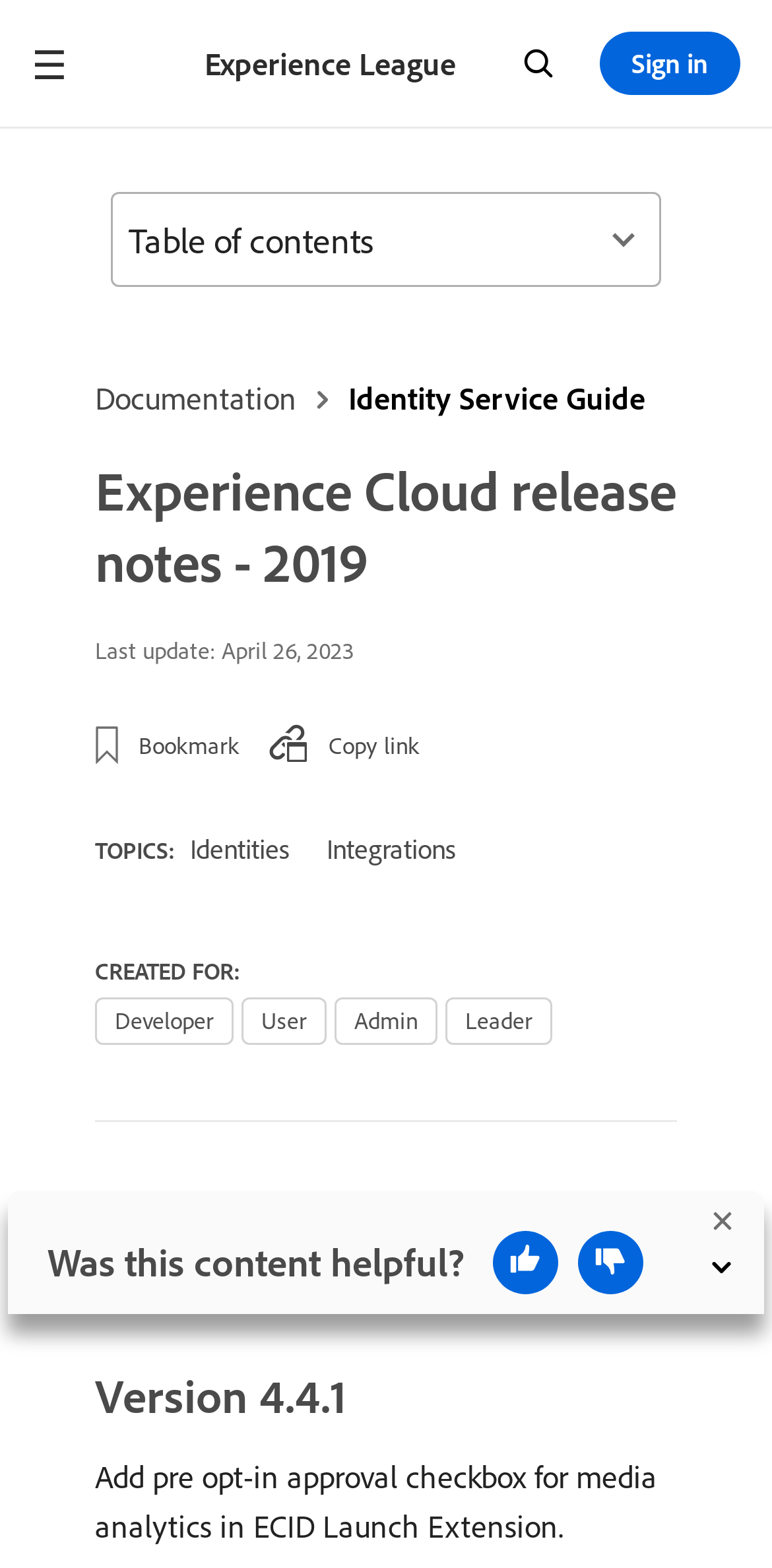What is the topic of the release notes?
From the details in the image, answer the question comprehensively.

I looked at the static text element that says 'TOPICS:' and then found the corresponding link element which is 'Identities', so the topic of the release notes is Identities.